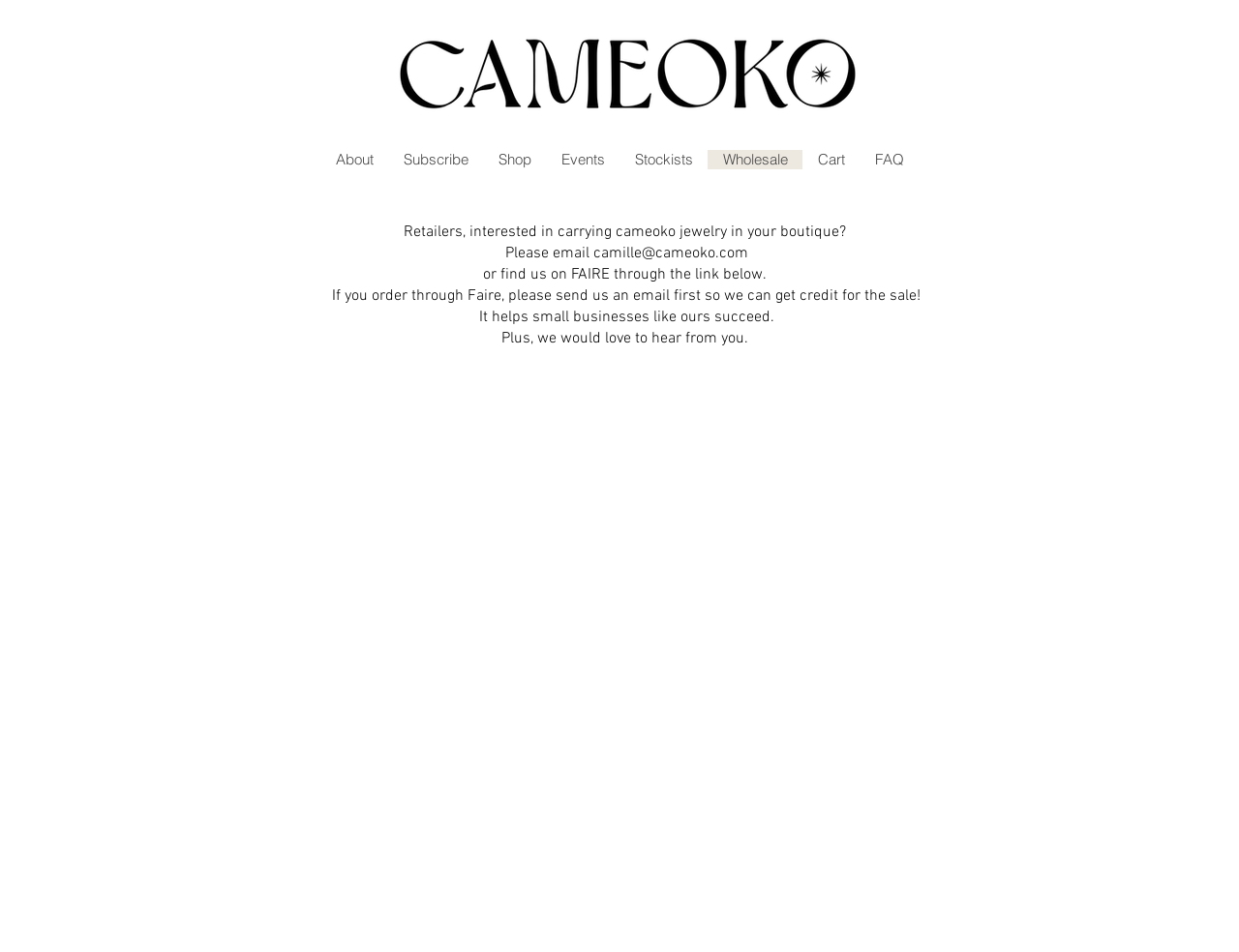Give an in-depth explanation of the webpage layout and content.

The webpage is about wholesale information for cameoko, a jewelry brand. At the top left, there is a logo image of cameoko, which is a black handmade design on a transparent background. 

To the top right, there is a cart button with 0 items. Below the logo, there is a navigation menu with links to various sections of the website, including "About", "Subscribe", "Shop", "Events", "Stockists", "Wholesale", "Cart", and "FAQ". 

The main content of the page is a message targeted at retailers, inviting them to carry cameoko jewelry in their boutiques. The message is divided into several paragraphs. The first paragraph explains the wholesale process, and the second paragraph provides an email address, camille@cameoko.com, to contact for wholesale inquiries. 

The third paragraph mentions that the brand can also be found on FAIRE, a wholesale marketplace, and provides a link to their FAIRE page through an iframe at the bottom of the page. There is a note below the link, asking retailers to send an email first if they order through FAIRE, so the brand can get credit for the sale. The final sentence is a friendly message, expressing the brand's desire to hear from retailers.